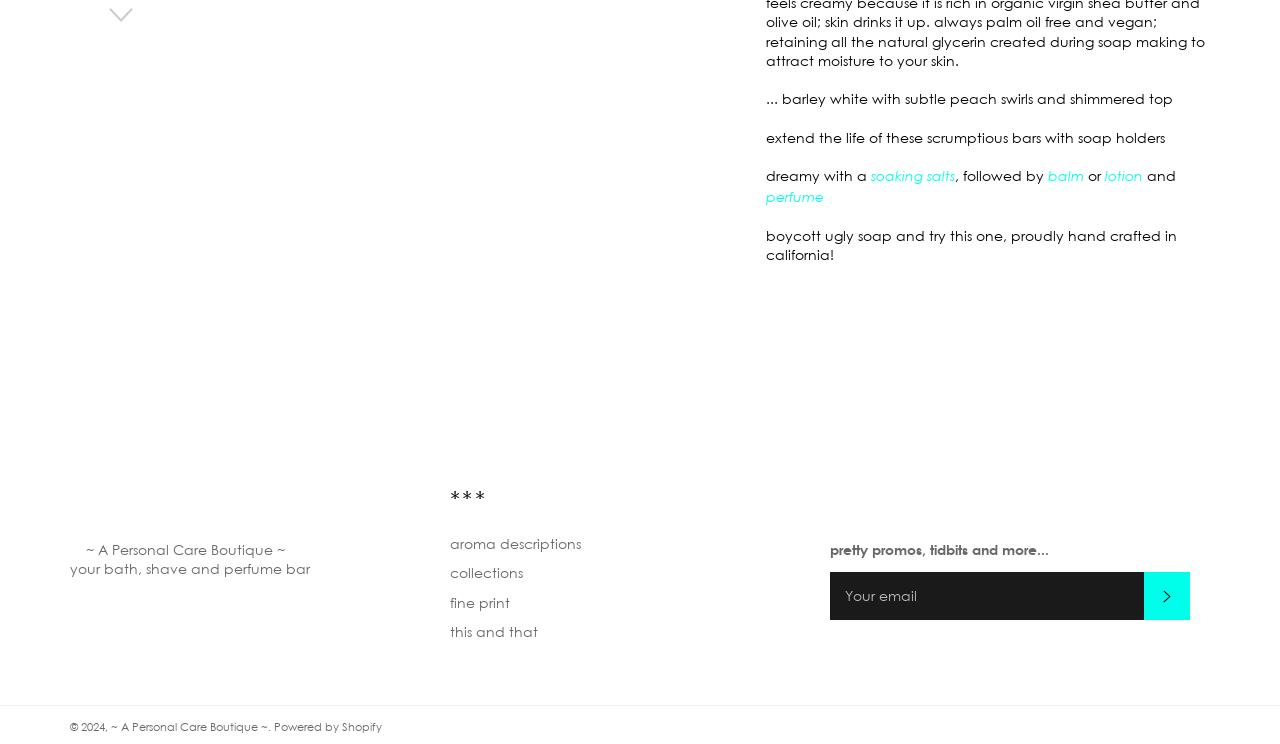Provide the bounding box coordinates of the UI element this sentence describes: "parent_node: Subscribe name="contact[email]" placeholder="Your email"".

[0.648, 0.769, 0.894, 0.833]